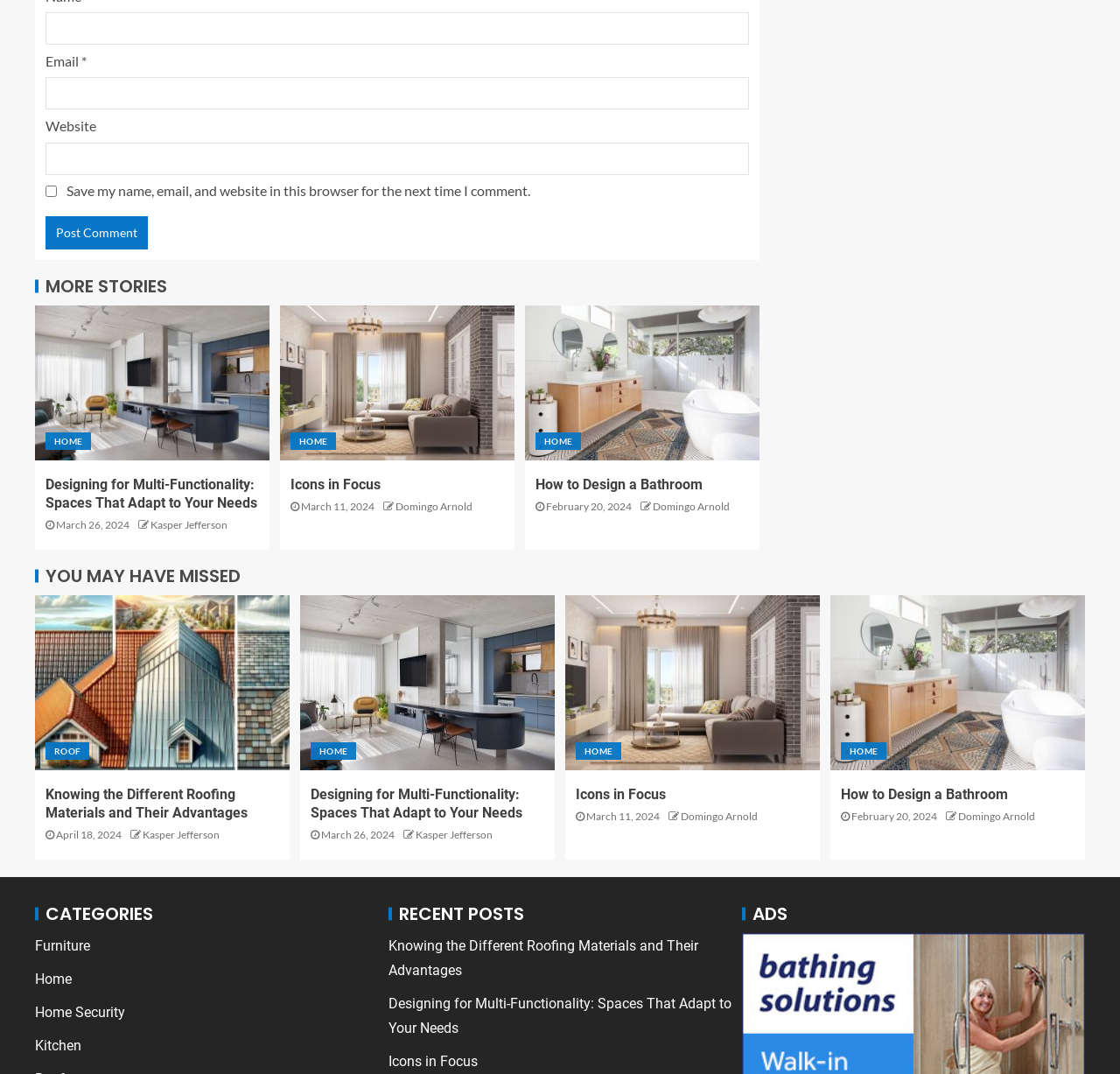Please provide a short answer using a single word or phrase for the question:
What is the title of the first article?

Designing for Multi-Functionality: Spaces That Adapt to Your Needs